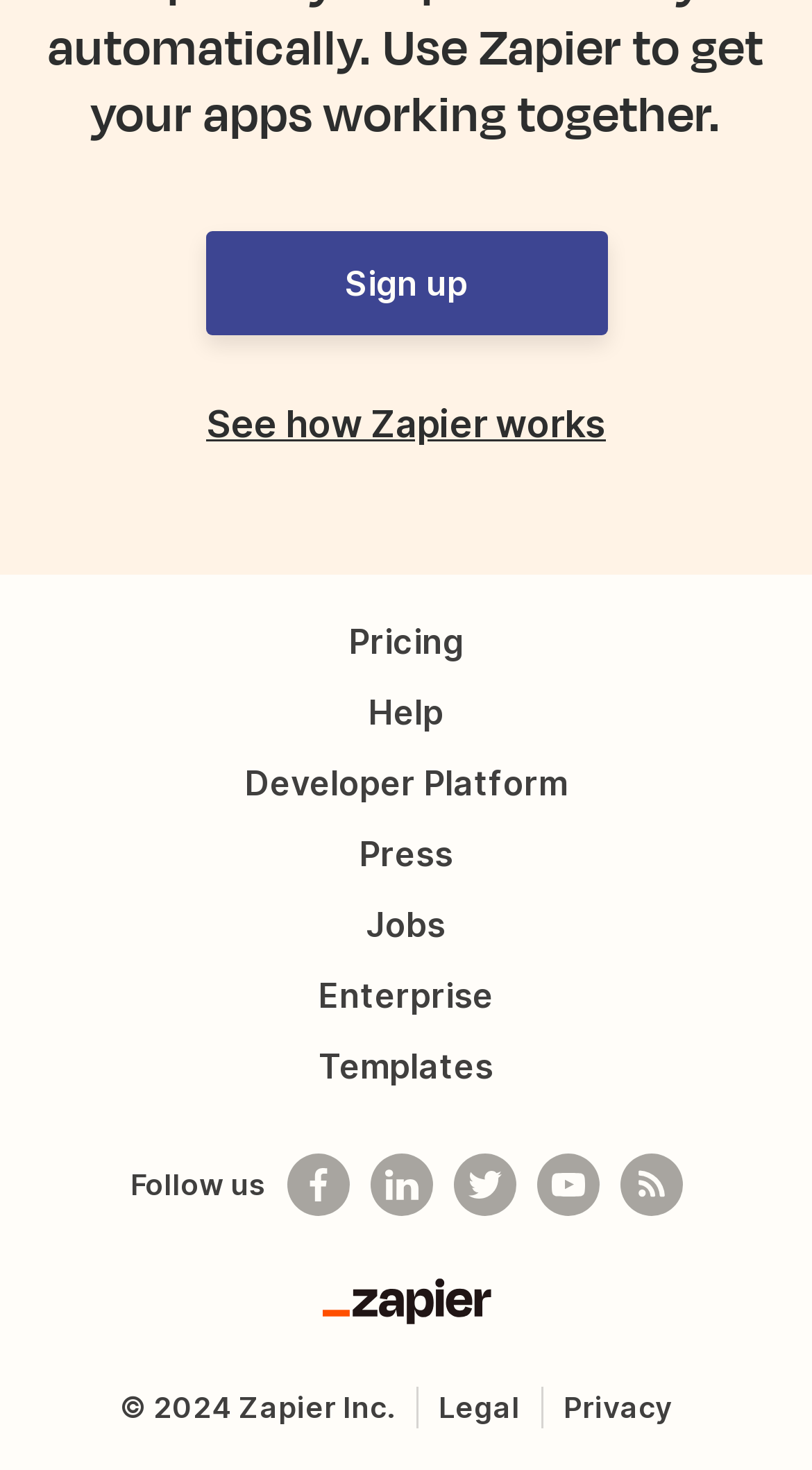Please mark the clickable region by giving the bounding box coordinates needed to complete this instruction: "Sign up".

[0.253, 0.157, 0.747, 0.228]